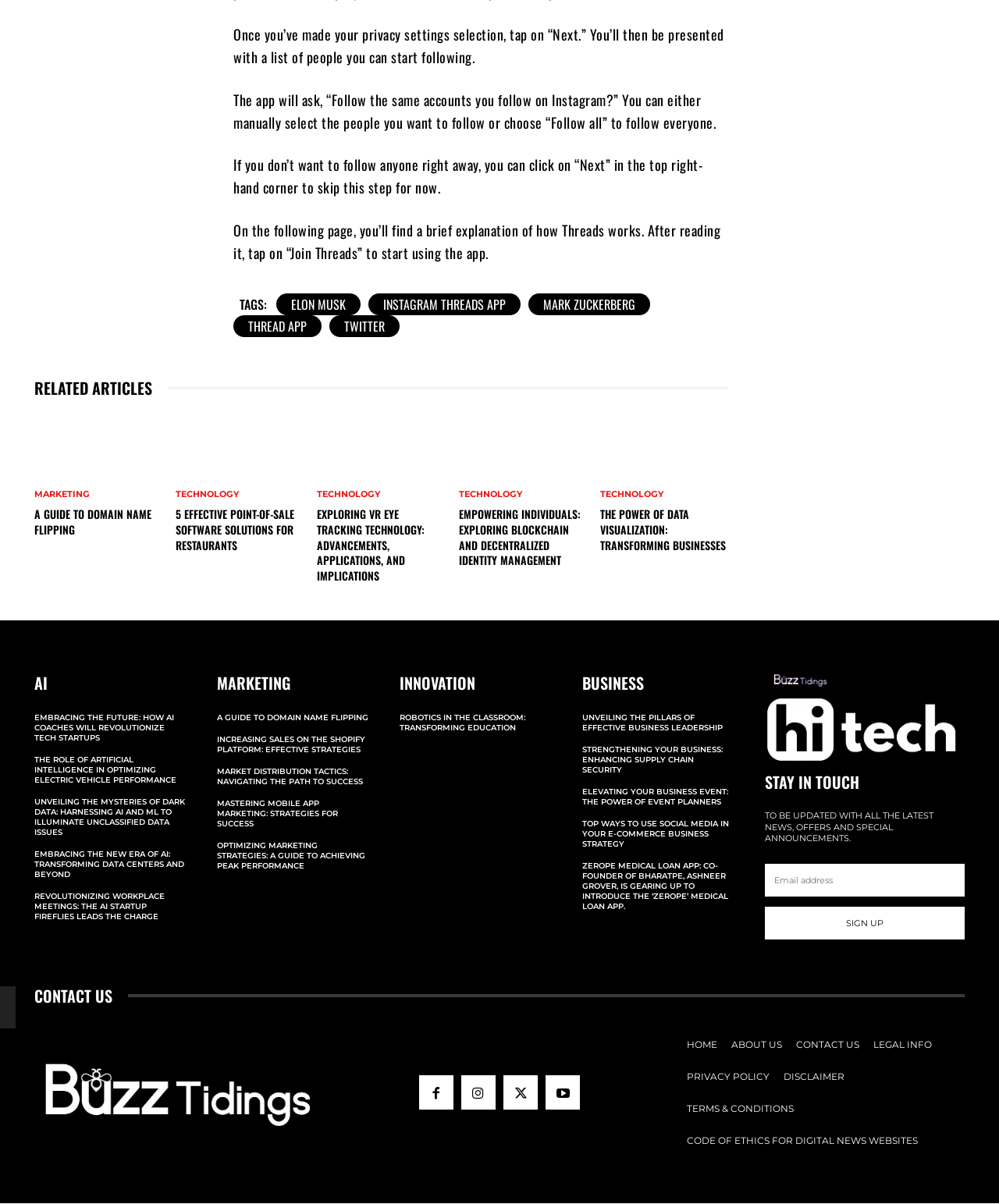Can you specify the bounding box coordinates of the area that needs to be clicked to fulfill the following instruction: "Contact us"?

None